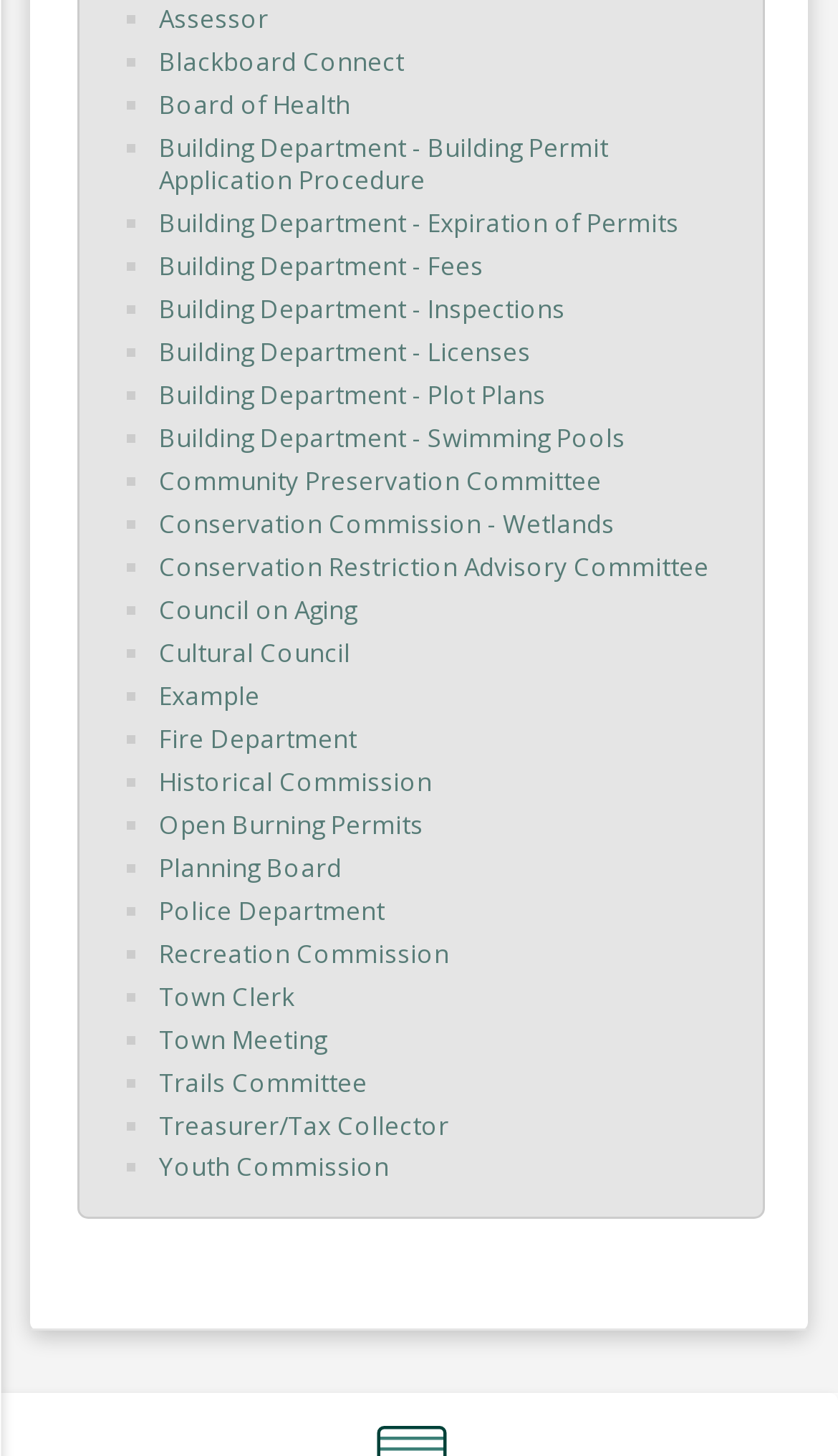Is there a department related to conservation?
Please provide a full and detailed response to the question.

I searched the webpage for keywords related to conservation and found links labeled 'Conservation Commission - Wetlands' and 'Conservation Restriction Advisory Committee', indicating that there are departments related to conservation.